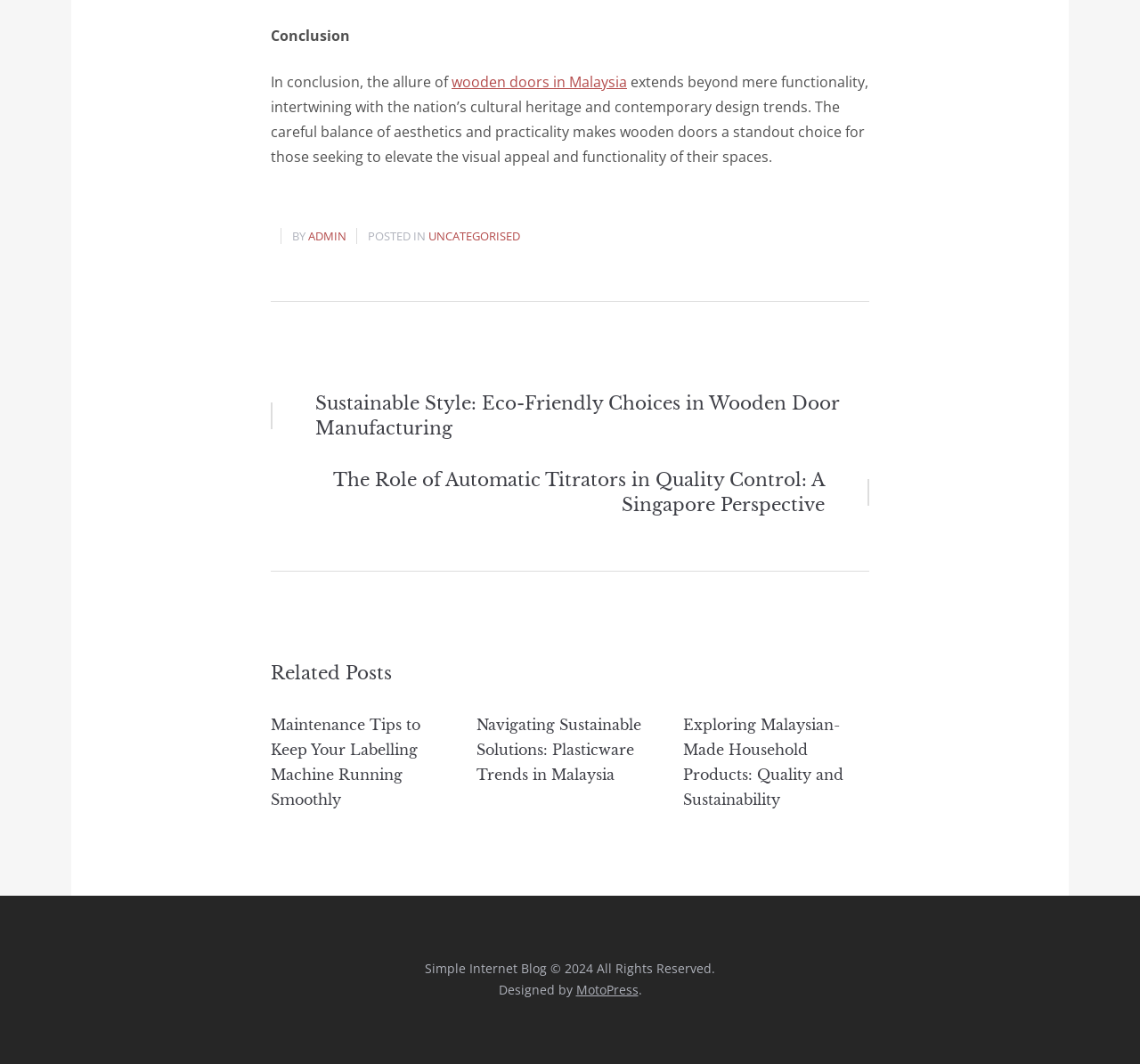Based on the image, give a detailed response to the question: Who is the author of the post?

The author of the post can be found in the footer section where it says 'BY ADMIN', indicating that the post was written by ADMIN.